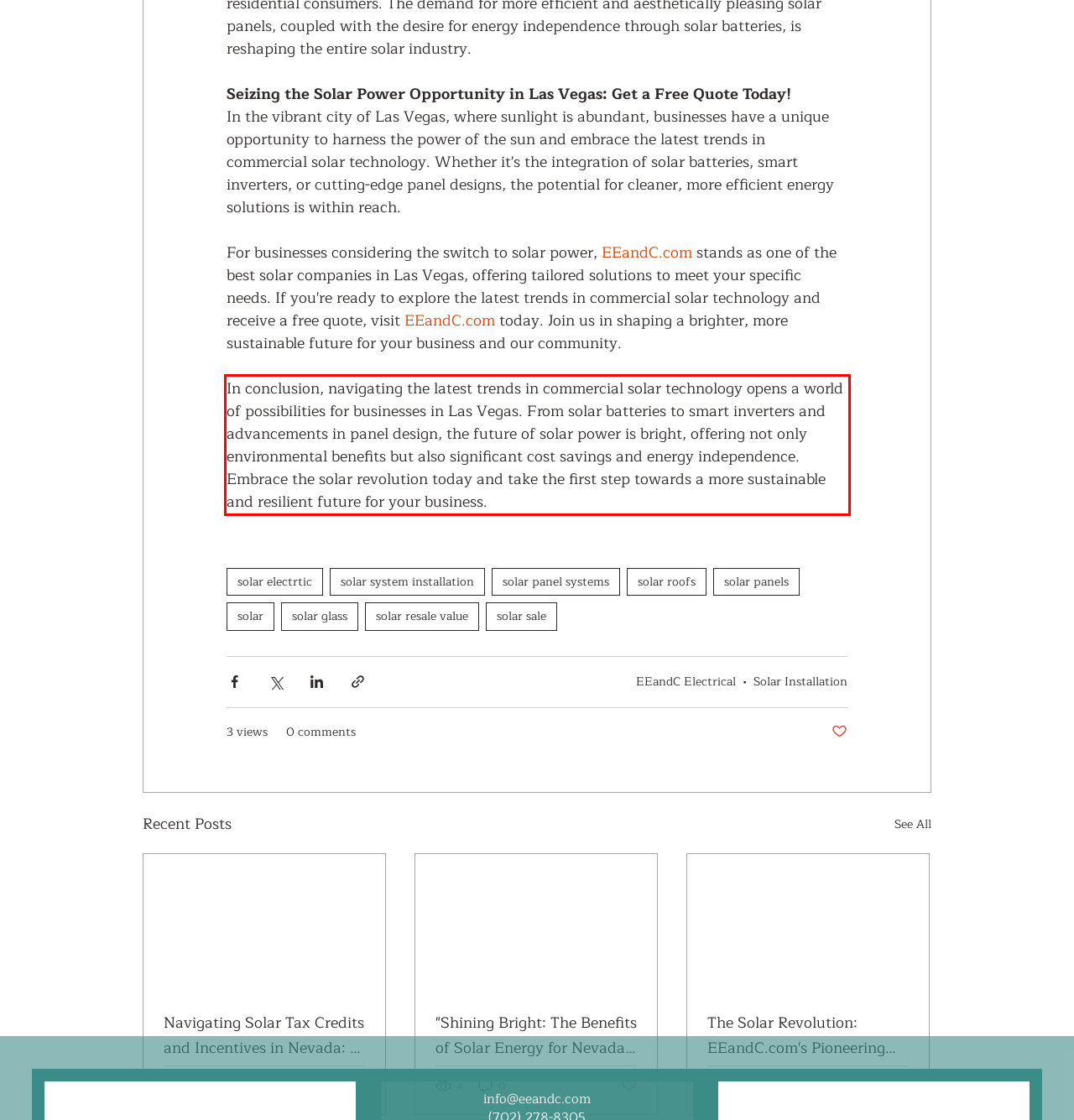Please look at the webpage screenshot and extract the text enclosed by the red bounding box.

In conclusion, navigating the latest trends in commercial solar technology opens a world of possibilities for businesses in Las Vegas. From solar batteries to smart inverters and advancements in panel design, the future of solar power is bright, offering not only environmental benefits but also significant cost savings and energy independence. Embrace the solar revolution today and take the first step towards a more sustainable and resilient future for your business.